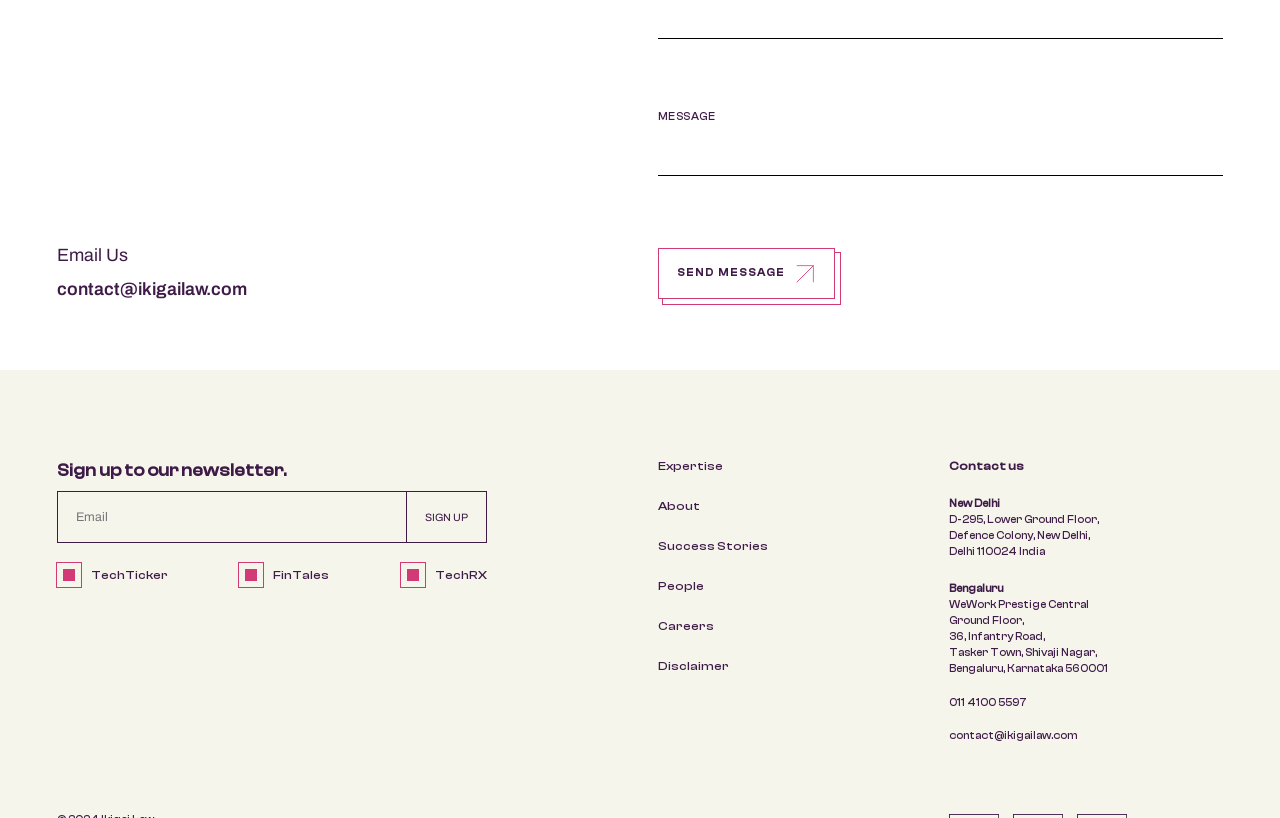Based on the image, please elaborate on the answer to the following question:
What is the address of the Bengaluru office?

The address of the Bengaluru office can be found in the 'Contact us' section, where it lists the addresses of the New Delhi and Bengaluru offices. The Bengaluru office address is provided in a group of text elements, which includes the building name, floor, street address, and city details.